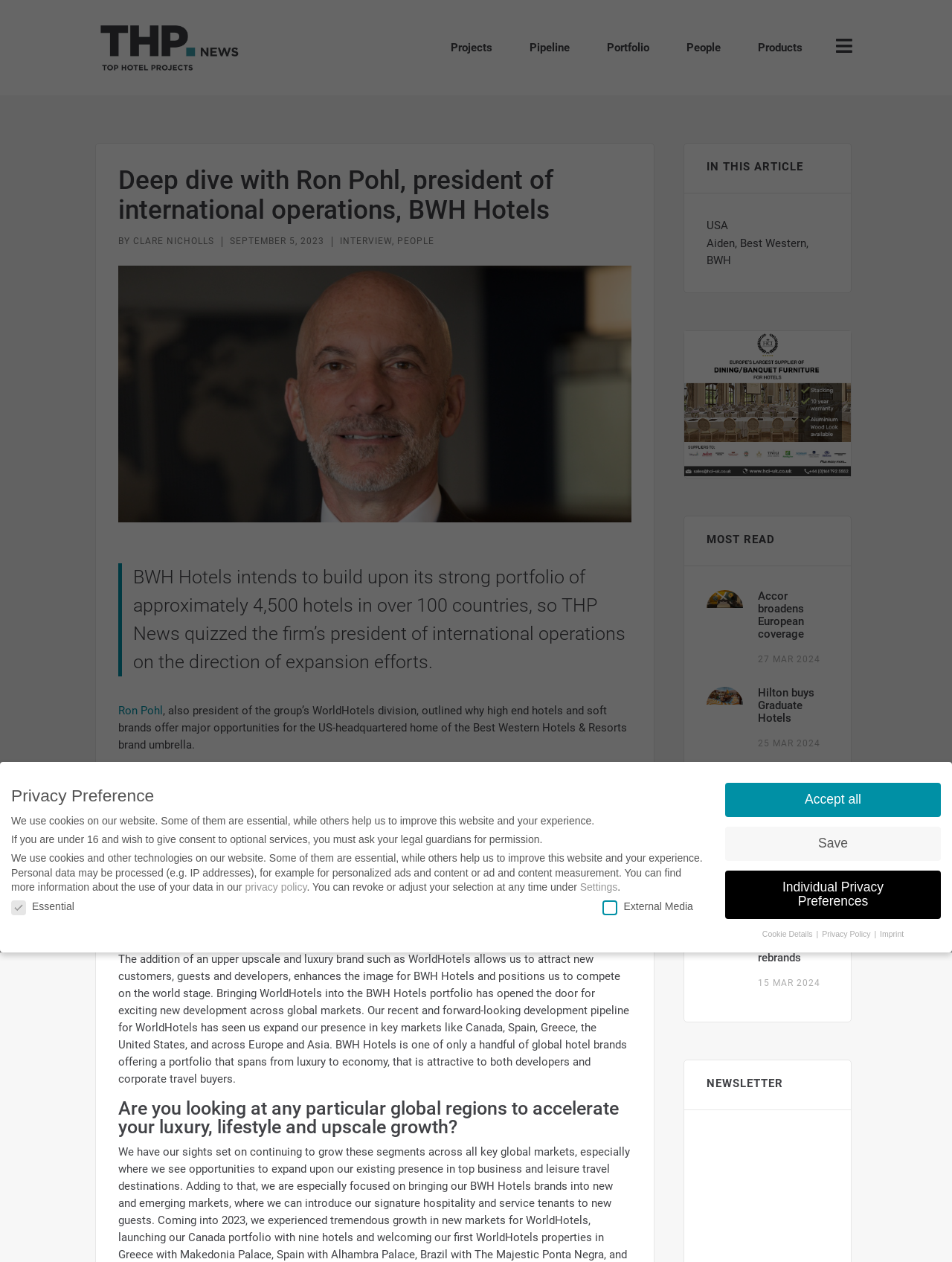Pinpoint the bounding box coordinates of the element you need to click to execute the following instruction: "Click the link to read the interview". The bounding box should be represented by four float numbers between 0 and 1, in the format [left, top, right, bottom].

[0.357, 0.187, 0.412, 0.195]